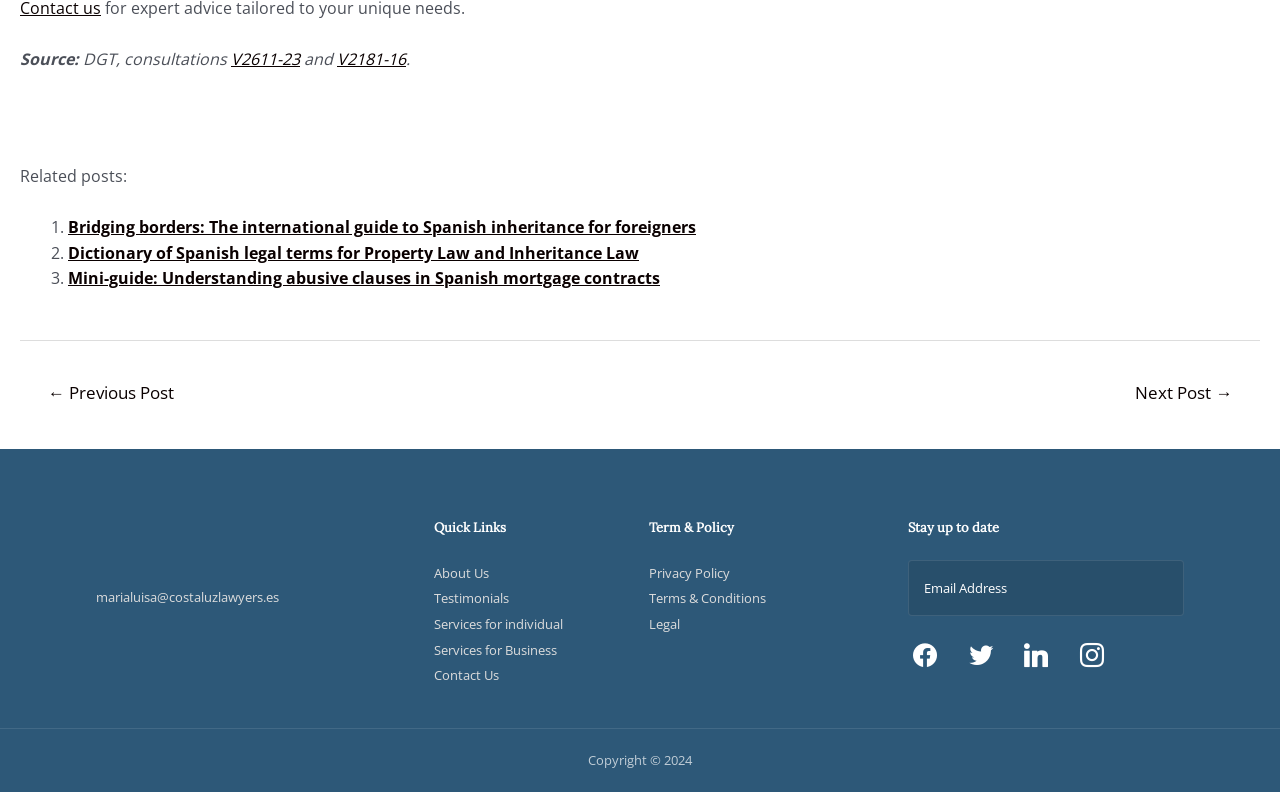What is the copyright year? From the image, respond with a single word or brief phrase.

2024